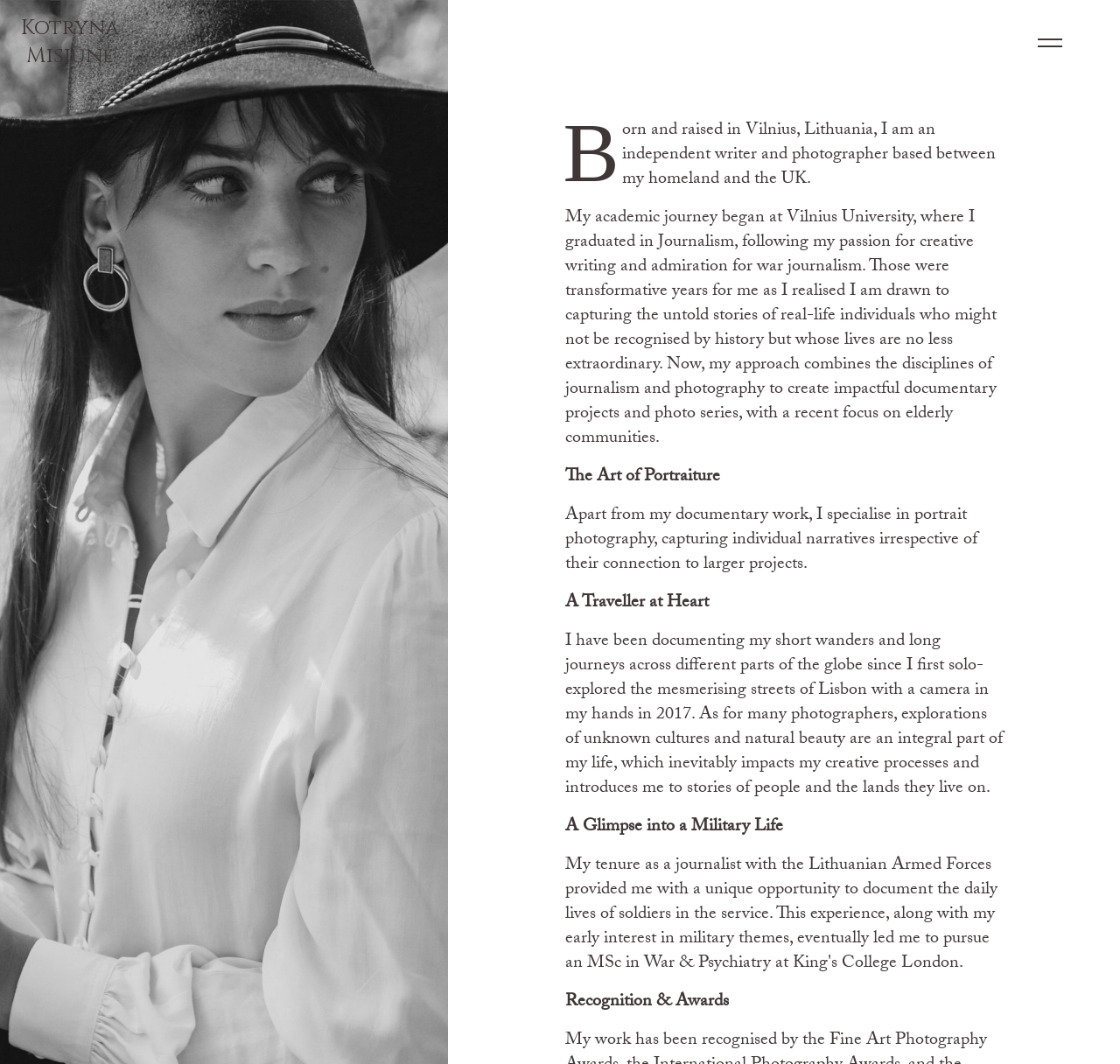Reply to the question with a single word or phrase:
What is the writer's approach to documentary projects?

Combining journalism and photography